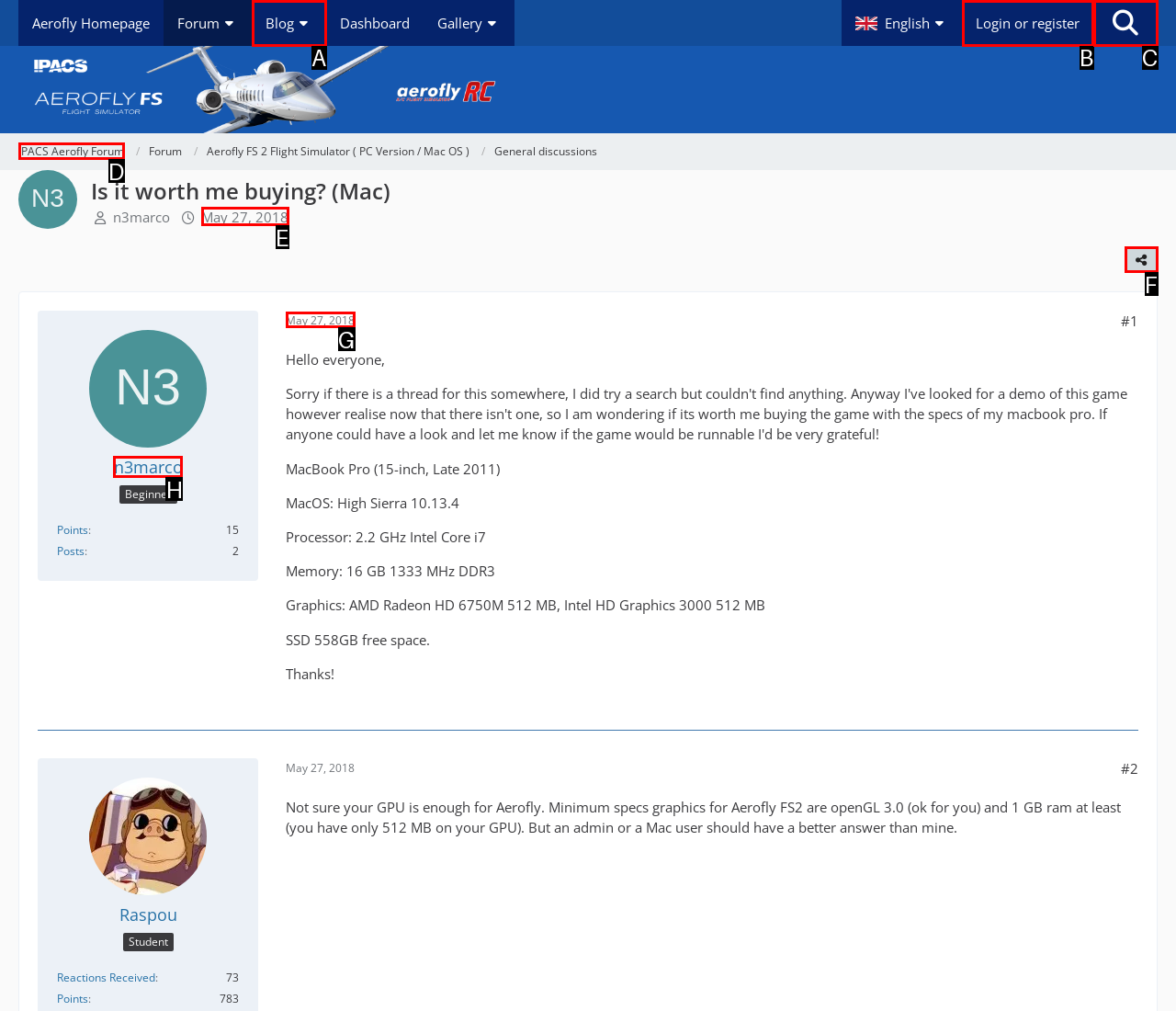Based on the description: aria-label="Share", identify the matching lettered UI element.
Answer by indicating the letter from the choices.

F